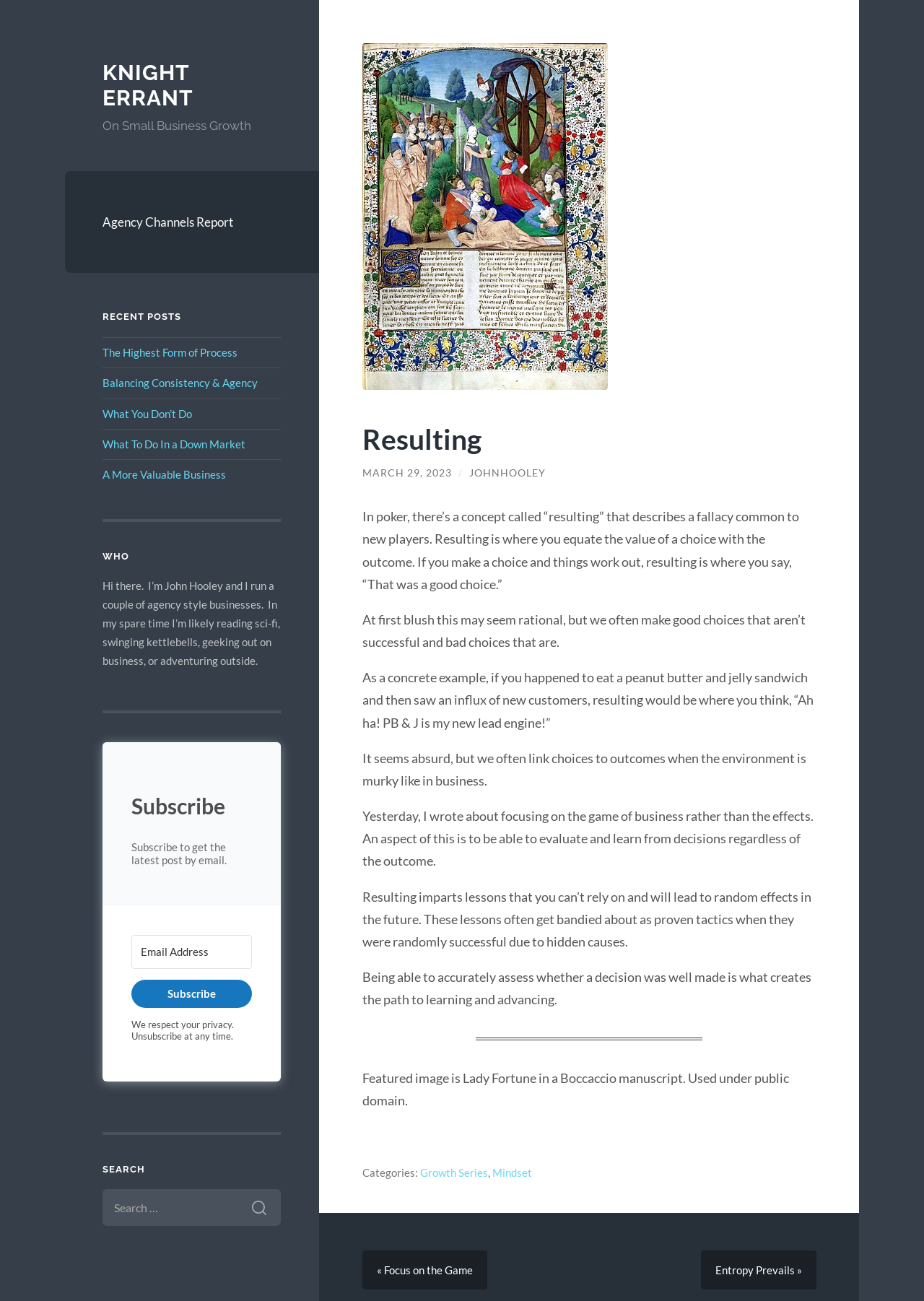What is the image description of the featured image?
Kindly give a detailed and elaborate answer to the question.

The featured image is described at the bottom of the page, where it says 'Featured image is Lady Fortune in a Boccaccio manuscript. Used under public domain'.